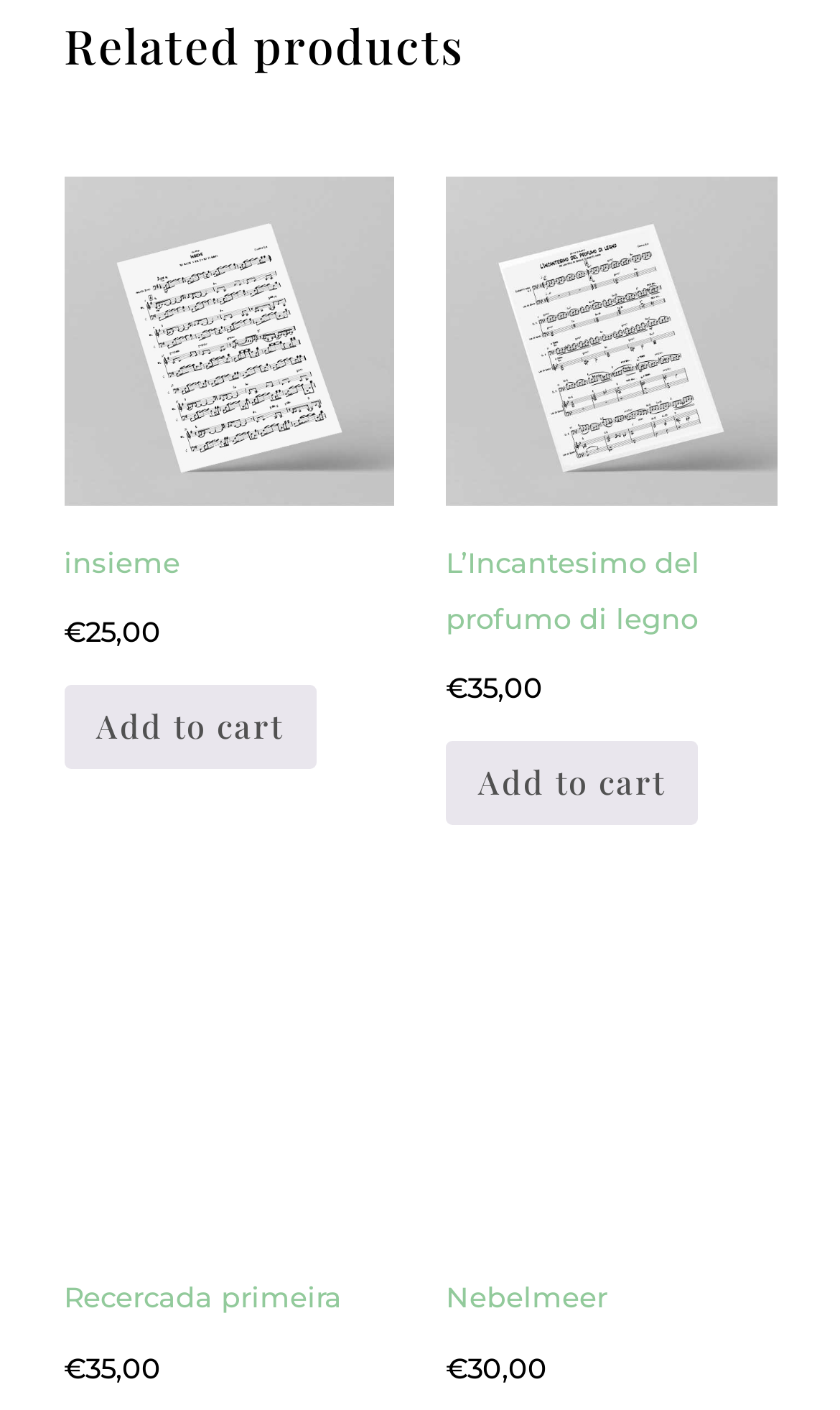What is the most expensive product on this page?
We need a detailed and exhaustive answer to the question. Please elaborate.

I compared the prices of all the products listed on this page and found that two products, L’Incantesimo del profumo di legno and Recercada primeira, have the same highest price of €35,00.